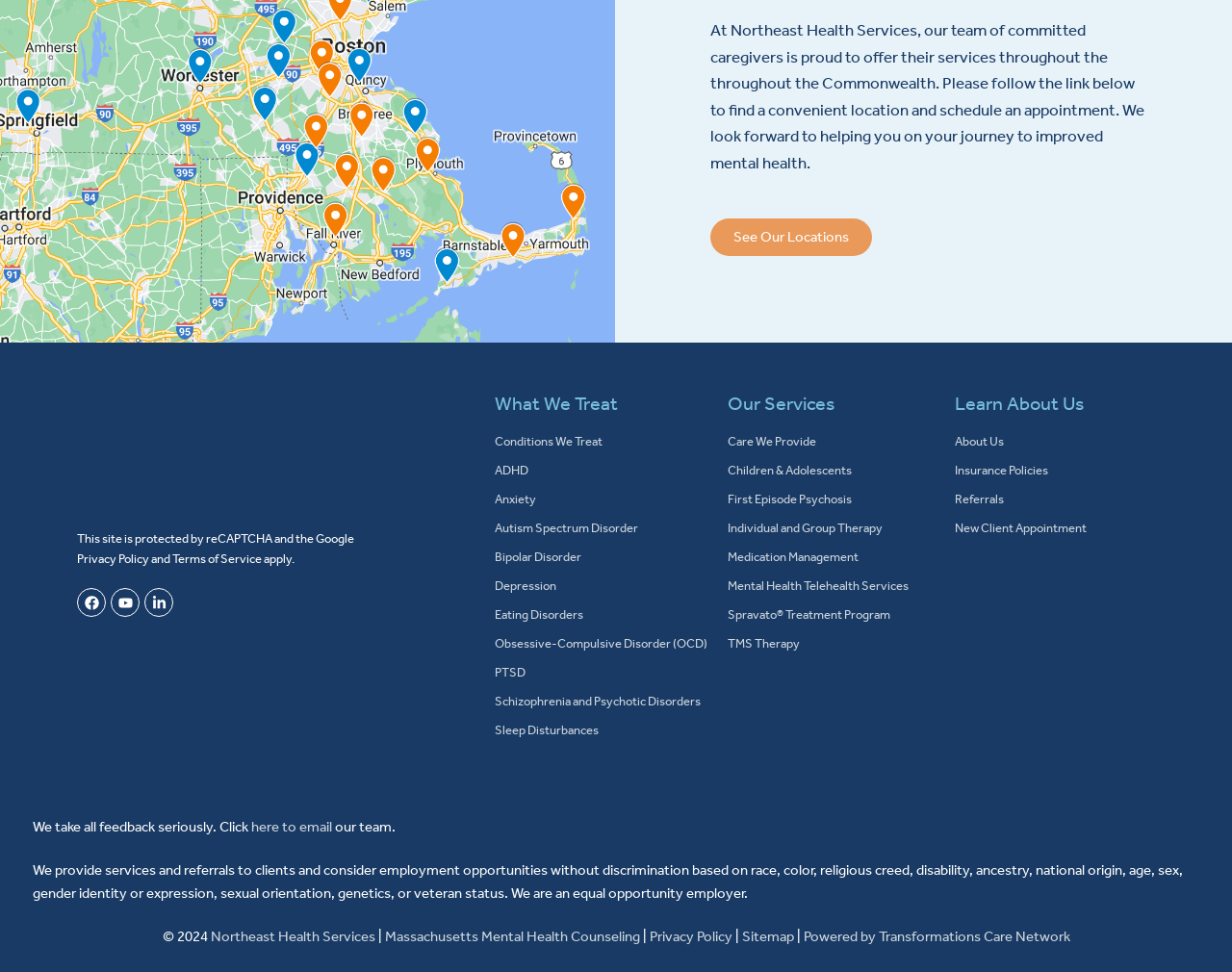Please find the bounding box coordinates for the clickable element needed to perform this instruction: "Check the Privacy Policy".

[0.527, 0.954, 0.596, 0.972]